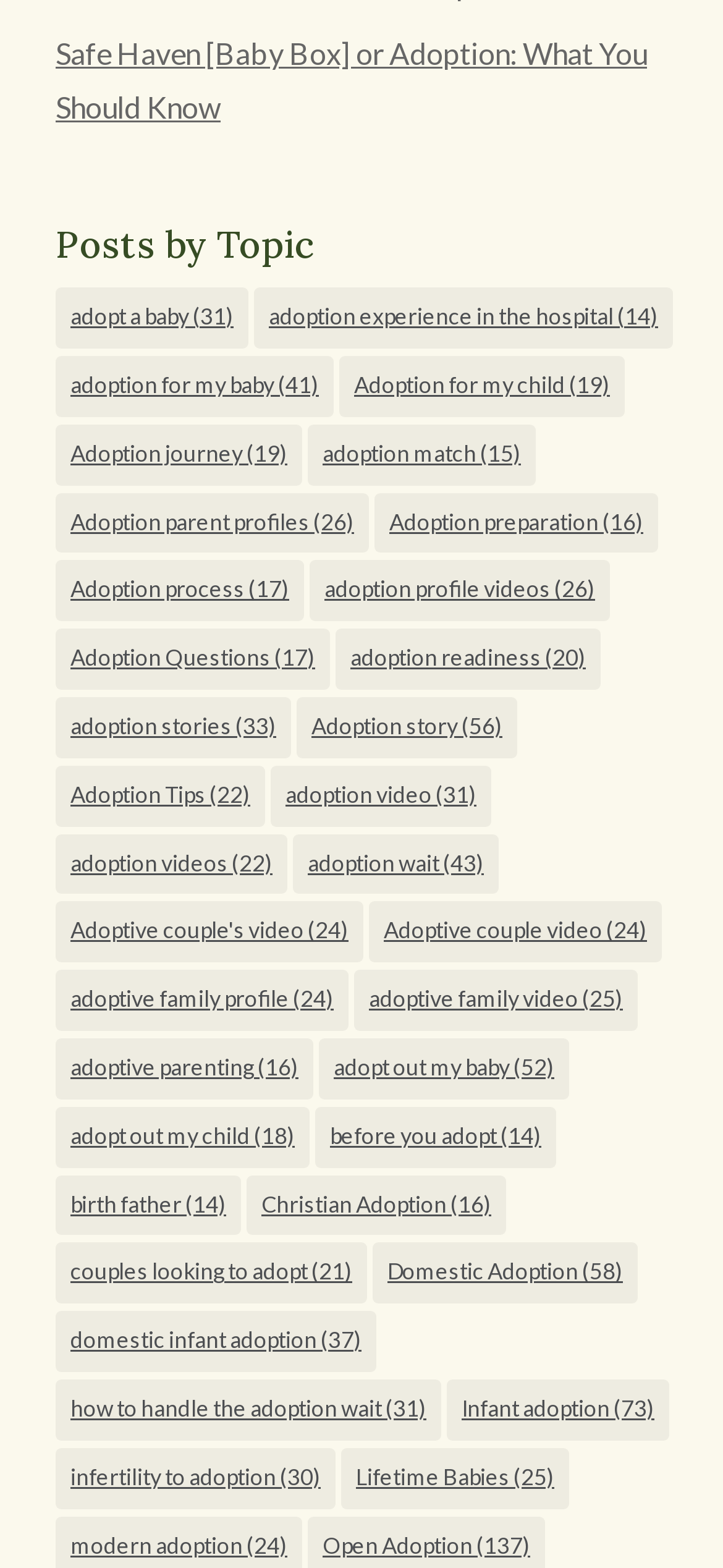How many items are related to 'adoption wait'?
Using the screenshot, give a one-word or short phrase answer.

43